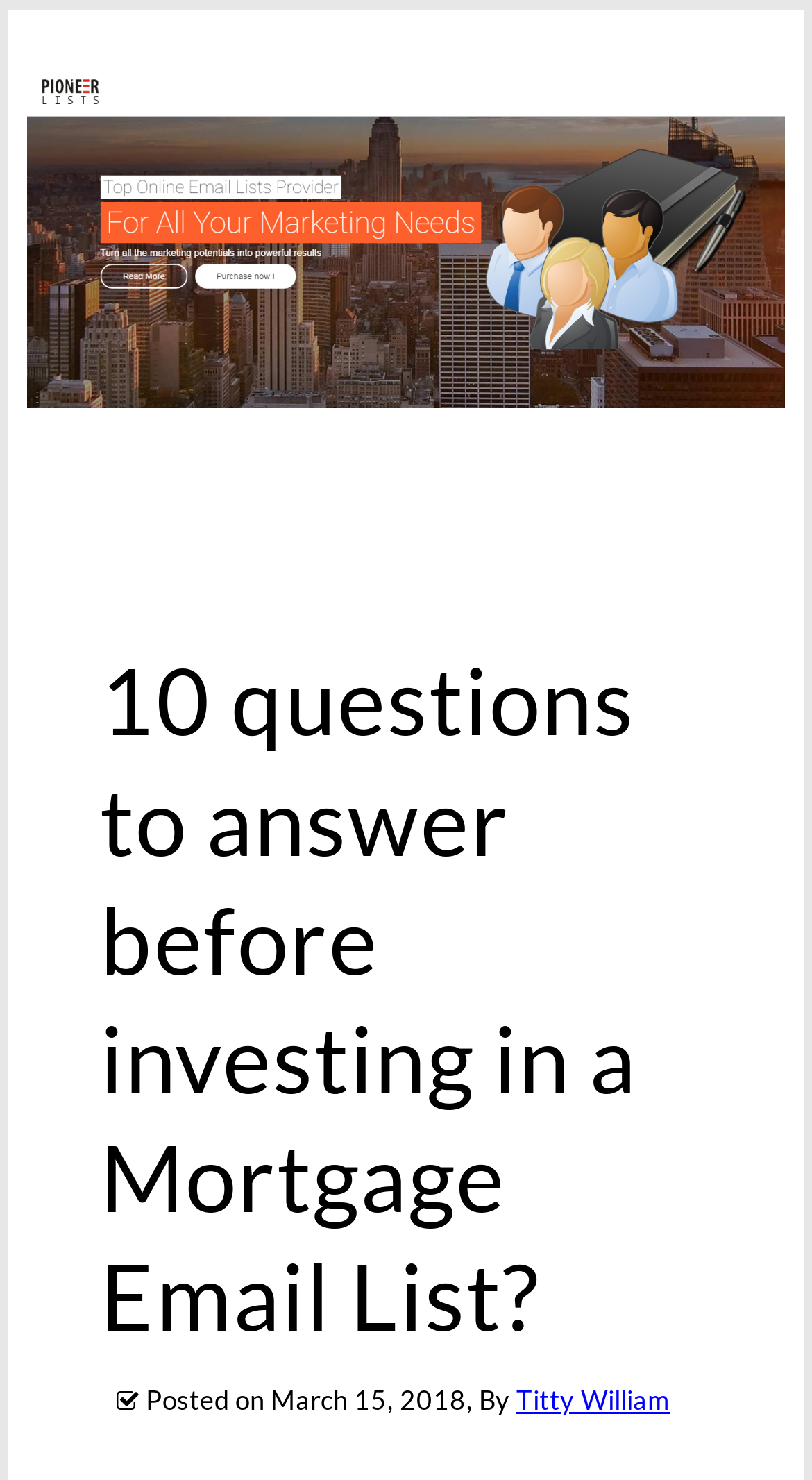Who is the author of the blog post?
Analyze the image and deliver a detailed answer to the question.

The author of the blog post can be determined by reading the text 'By Titty William' which suggests that Titty William is the author of the blog post.